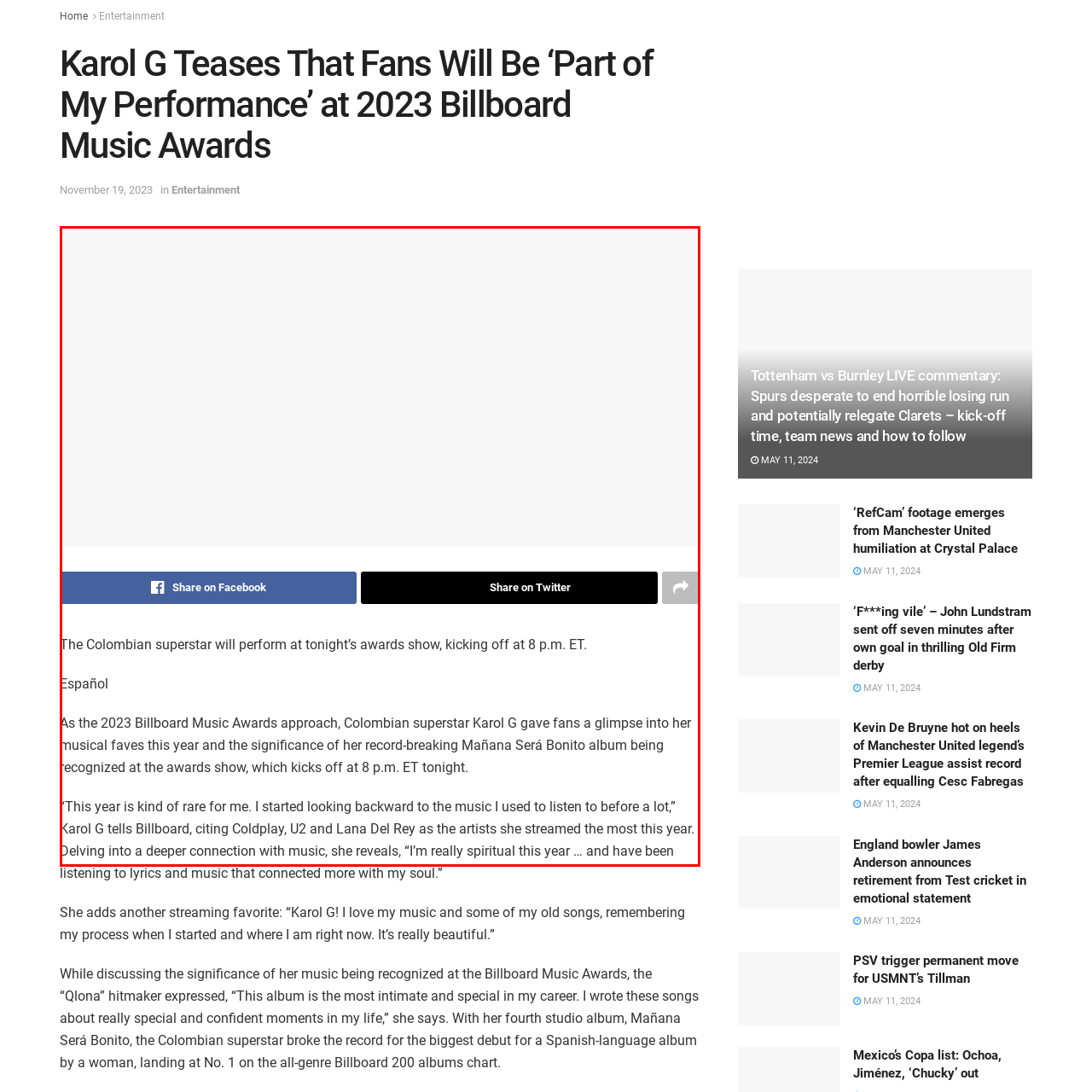Check the content in the red bounding box and reply to the question using a single word or phrase:
What is the name of Karol G's record-breaking album?

*Mañana Será Bonito*